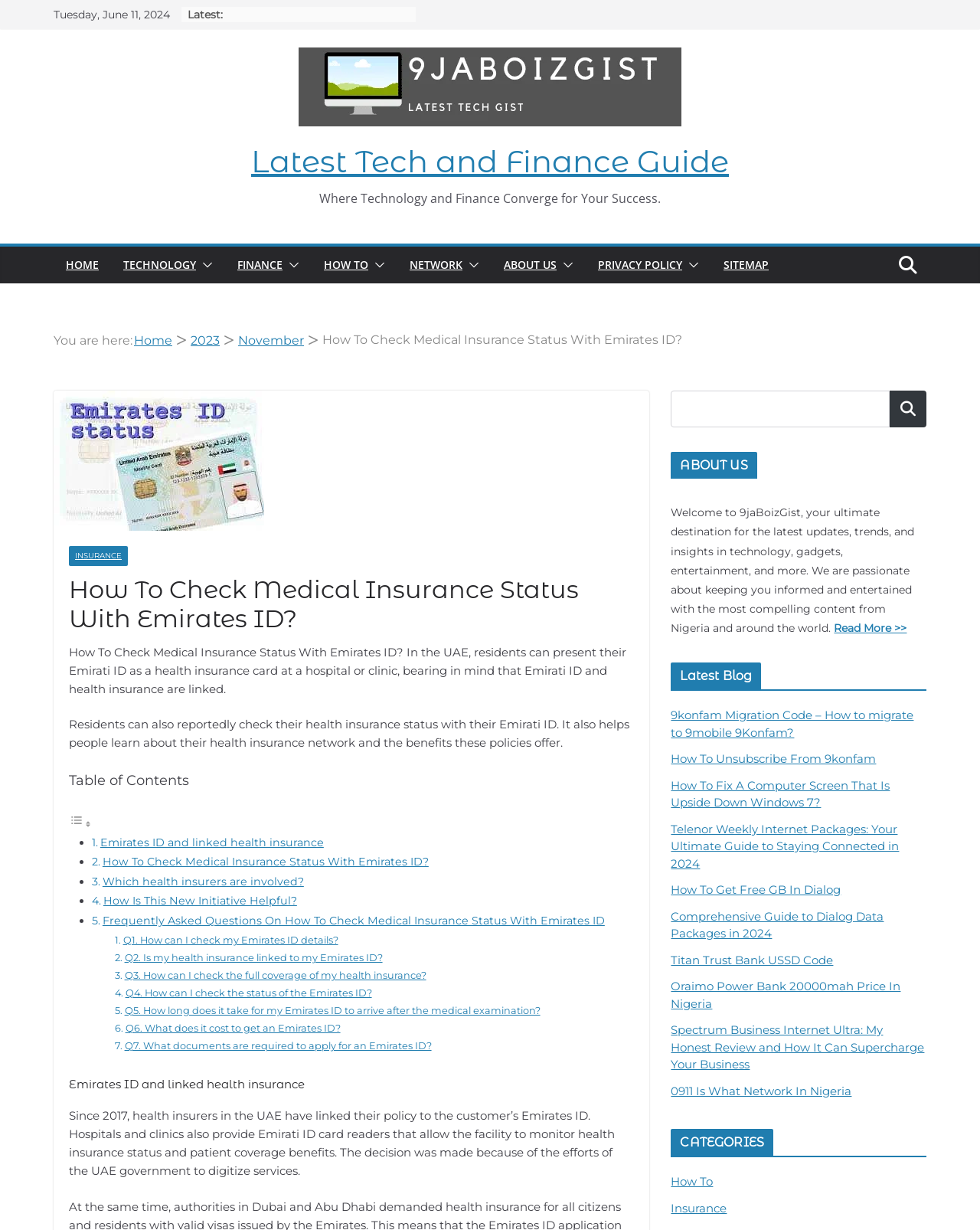Please answer the following question using a single word or phrase: 
How many links are there in the navigation menu?

9